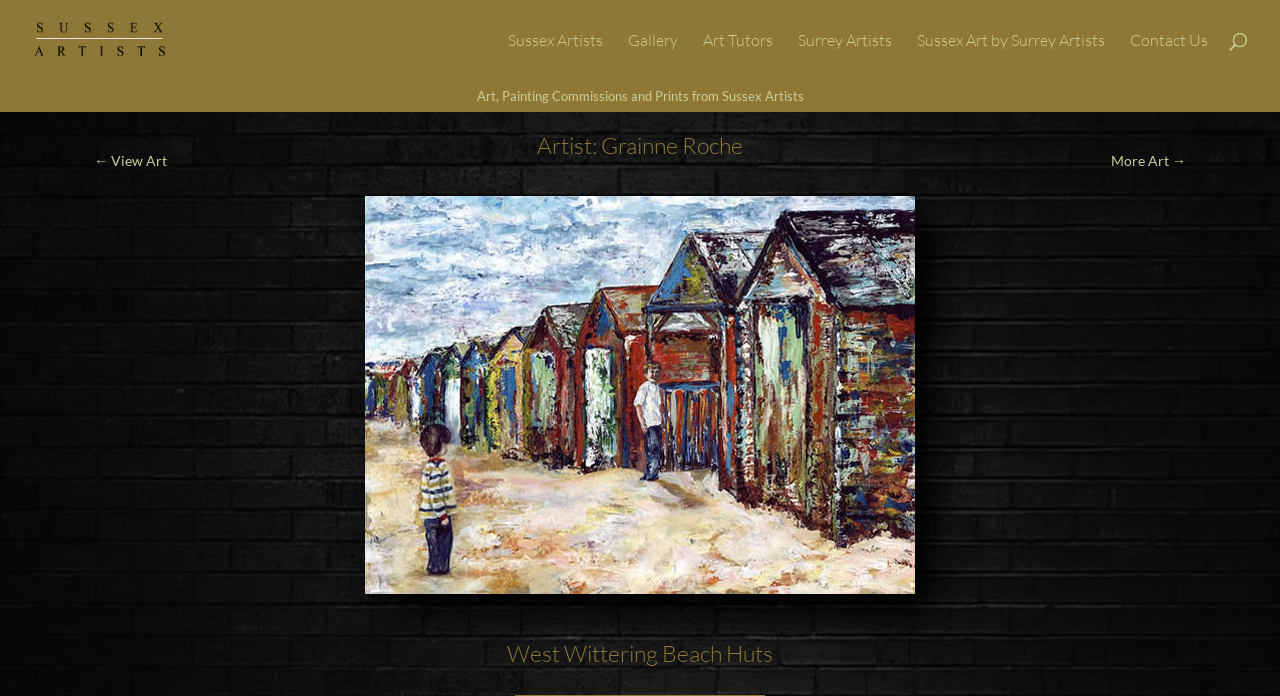Based on the provided description, "Gallery", find the bounding box of the corresponding UI element in the screenshot.

[0.491, 0.047, 0.53, 0.115]